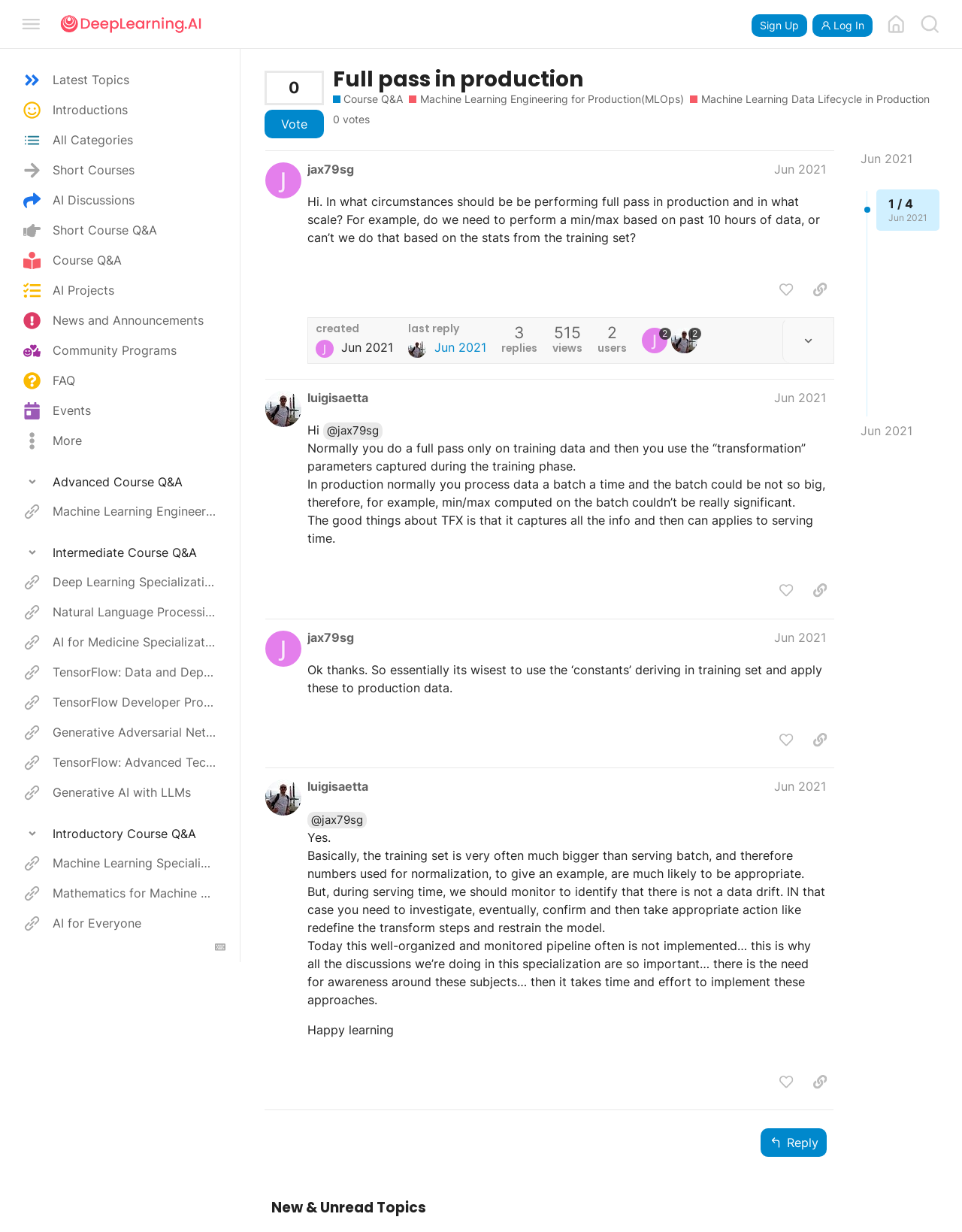Given the webpage screenshot and the description, determine the bounding box coordinates (top-left x, top-left y, bottom-right x, bottom-right y) that define the location of the UI element matching this description: aria-label="Facebook"

None